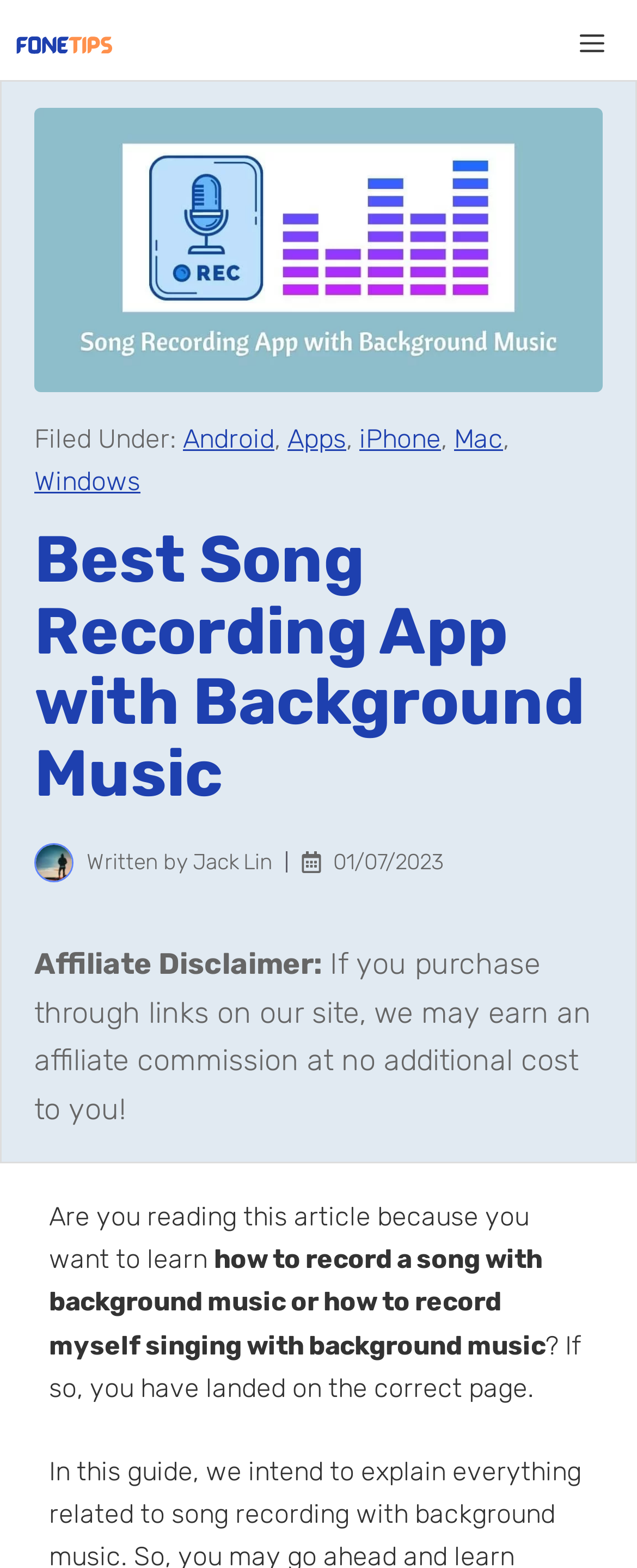Given the element description Mac, identify the bounding box coordinates for the UI element on the webpage screenshot. The format should be (top-left x, top-left y, bottom-right x, bottom-right y), with values between 0 and 1.

[0.713, 0.27, 0.79, 0.29]